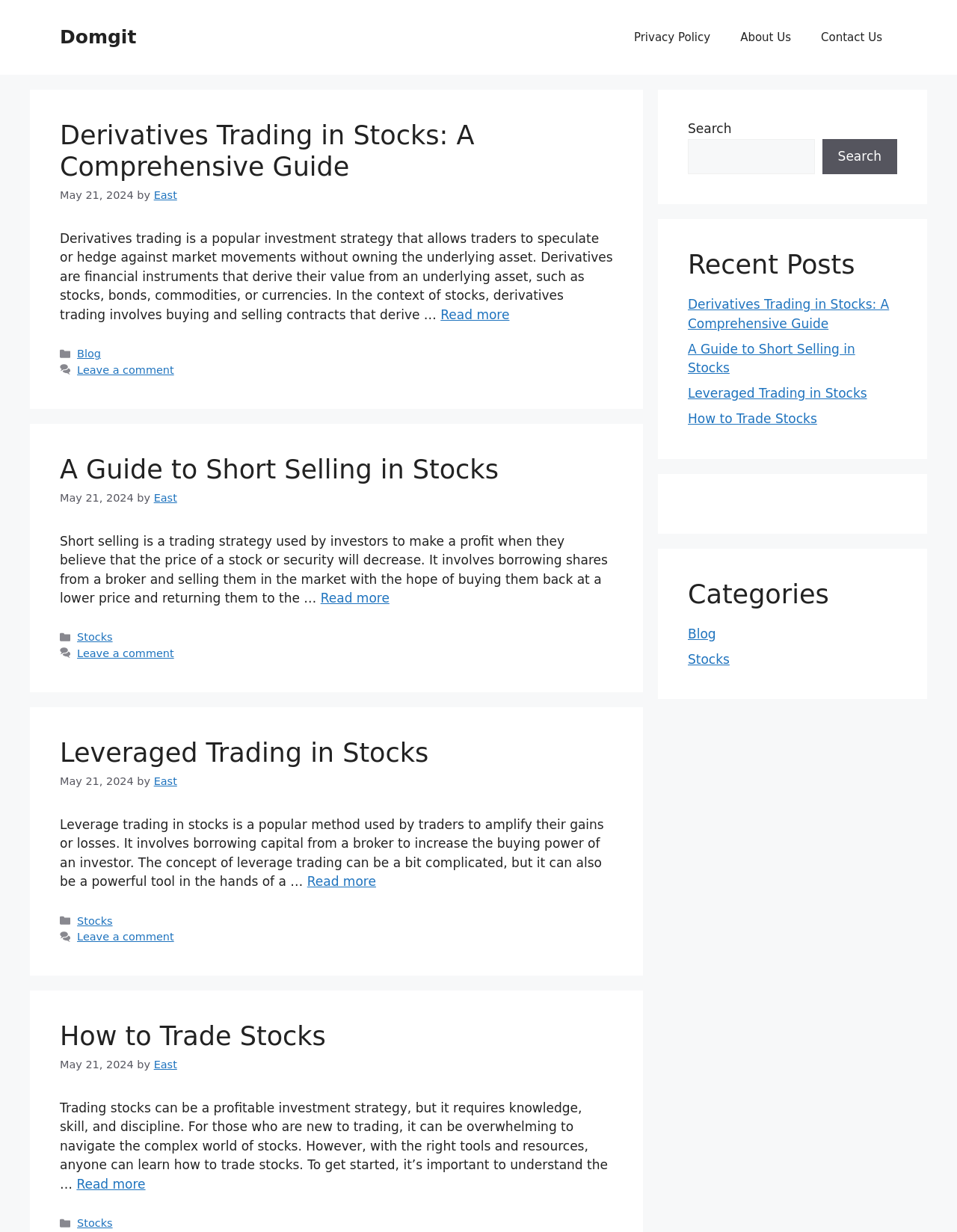Determine the bounding box coordinates of the area to click in order to meet this instruction: "View the Categories page".

[0.719, 0.508, 0.748, 0.52]